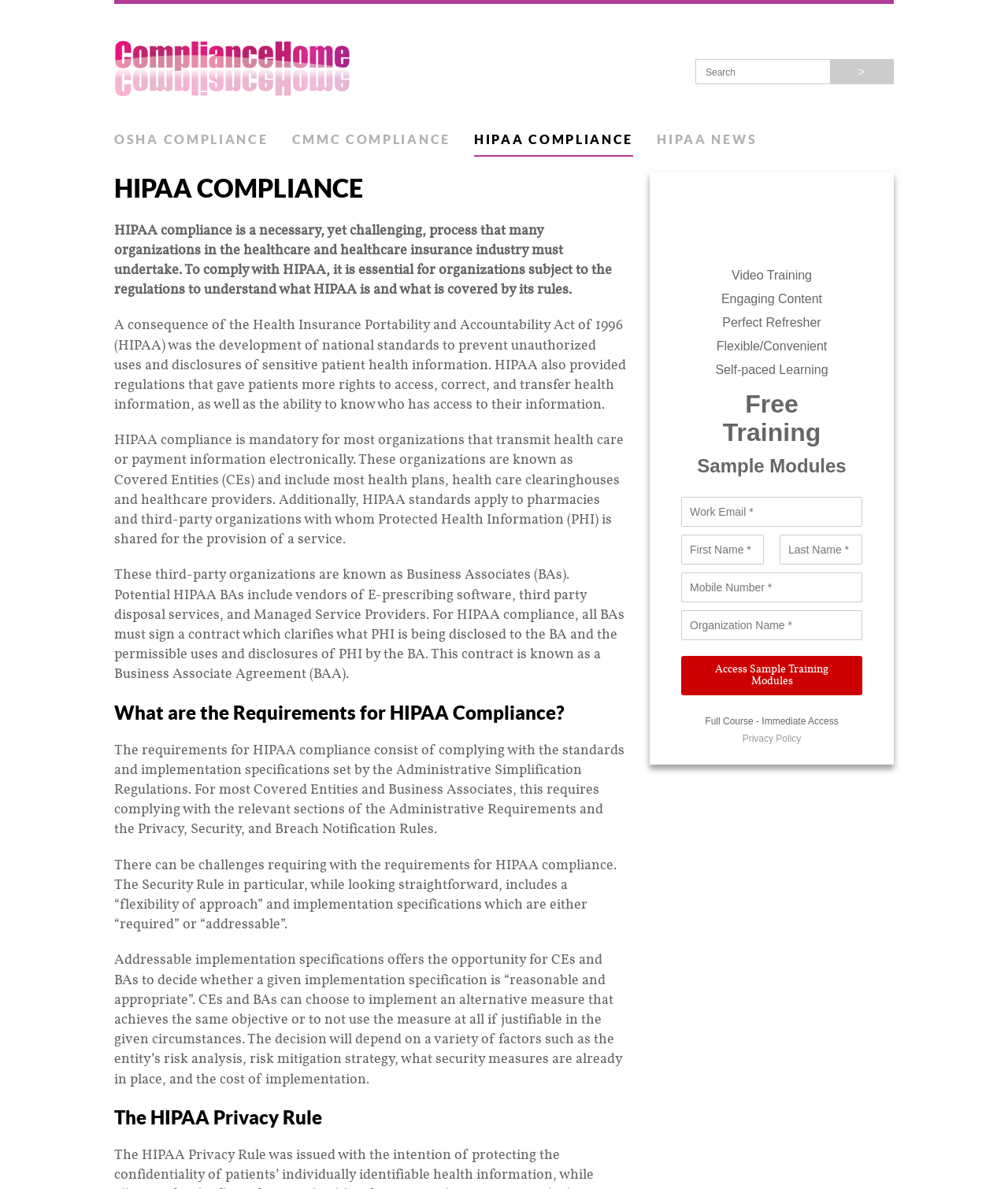Determine the bounding box coordinates of the clickable element to complete this instruction: "Read the article about Jeter reaching 3000 hits". Provide the coordinates in the format of four float numbers between 0 and 1, [left, top, right, bottom].

None